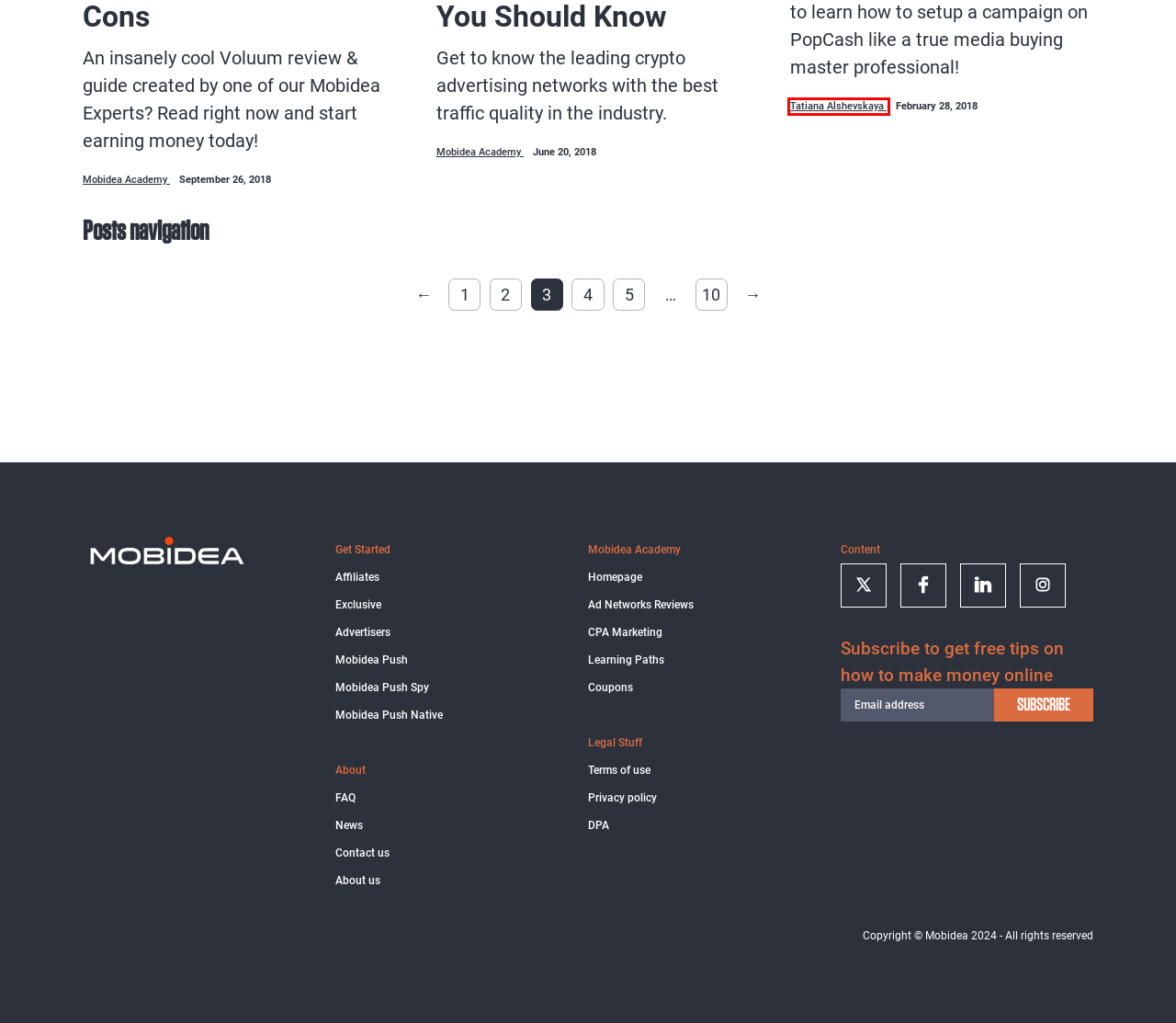Look at the screenshot of a webpage, where a red bounding box highlights an element. Select the best description that matches the new webpage after clicking the highlighted element. Here are the candidates:
A. Ad Network Reviews (2024) - Details, Pros & Cons
B. Mobidea Academy - Mobidea Academy Author
C. Login - Mobidea
D. PopCash Review: All You Need To Know
E. Case Studies | Mobidea Academy
F. Best Picks | Mobidea Academy
G. Affiliate Marketing Blog by Mobidea Academy
H. Tatiana Alshevskaya - Mobidea Academy Author

H